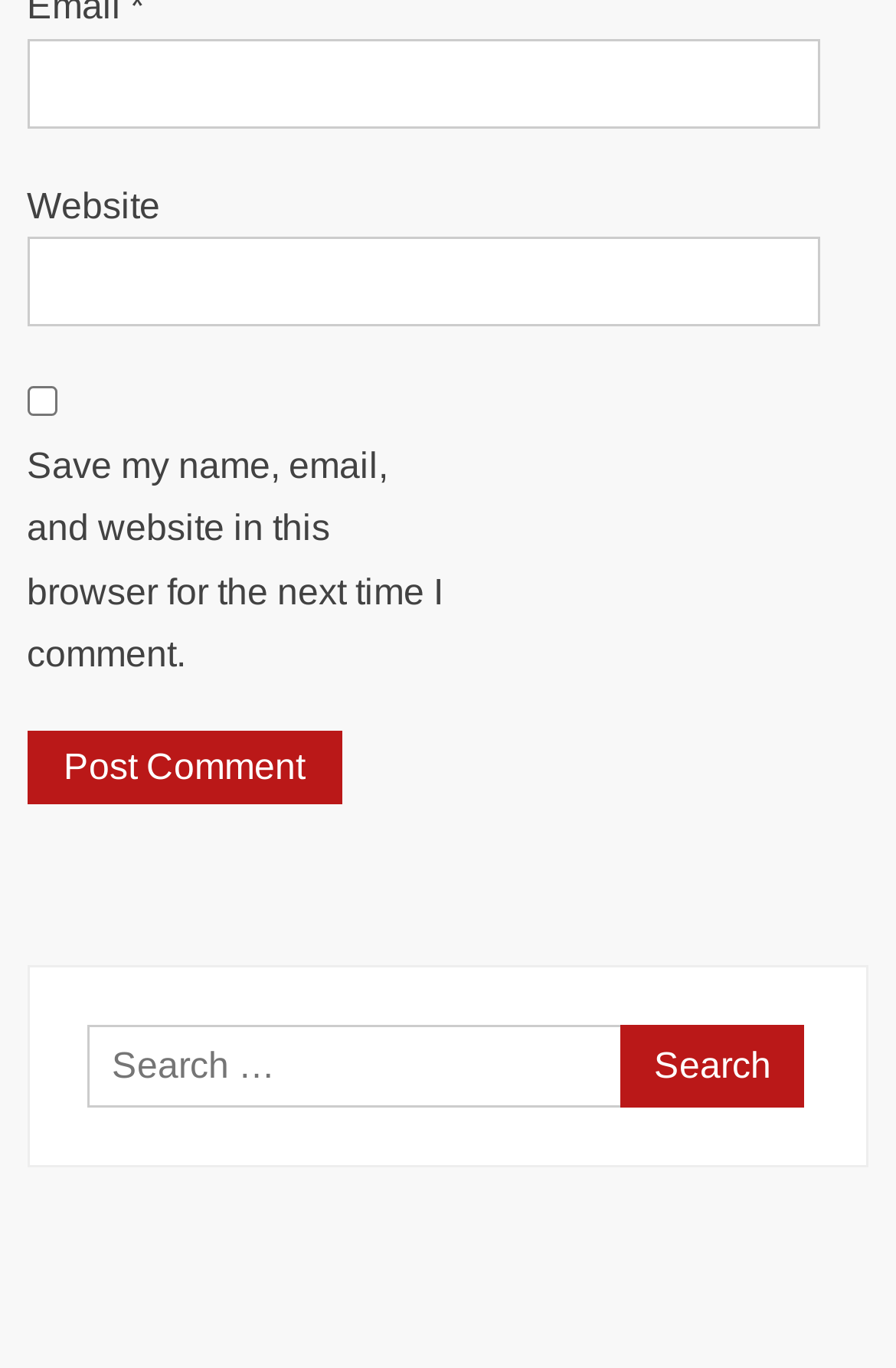What is the label of the required textbox?
Could you give a comprehensive explanation in response to this question?

The textbox with the label 'Email *' has a 'required' attribute, indicating that it must be filled in before submitting the form.